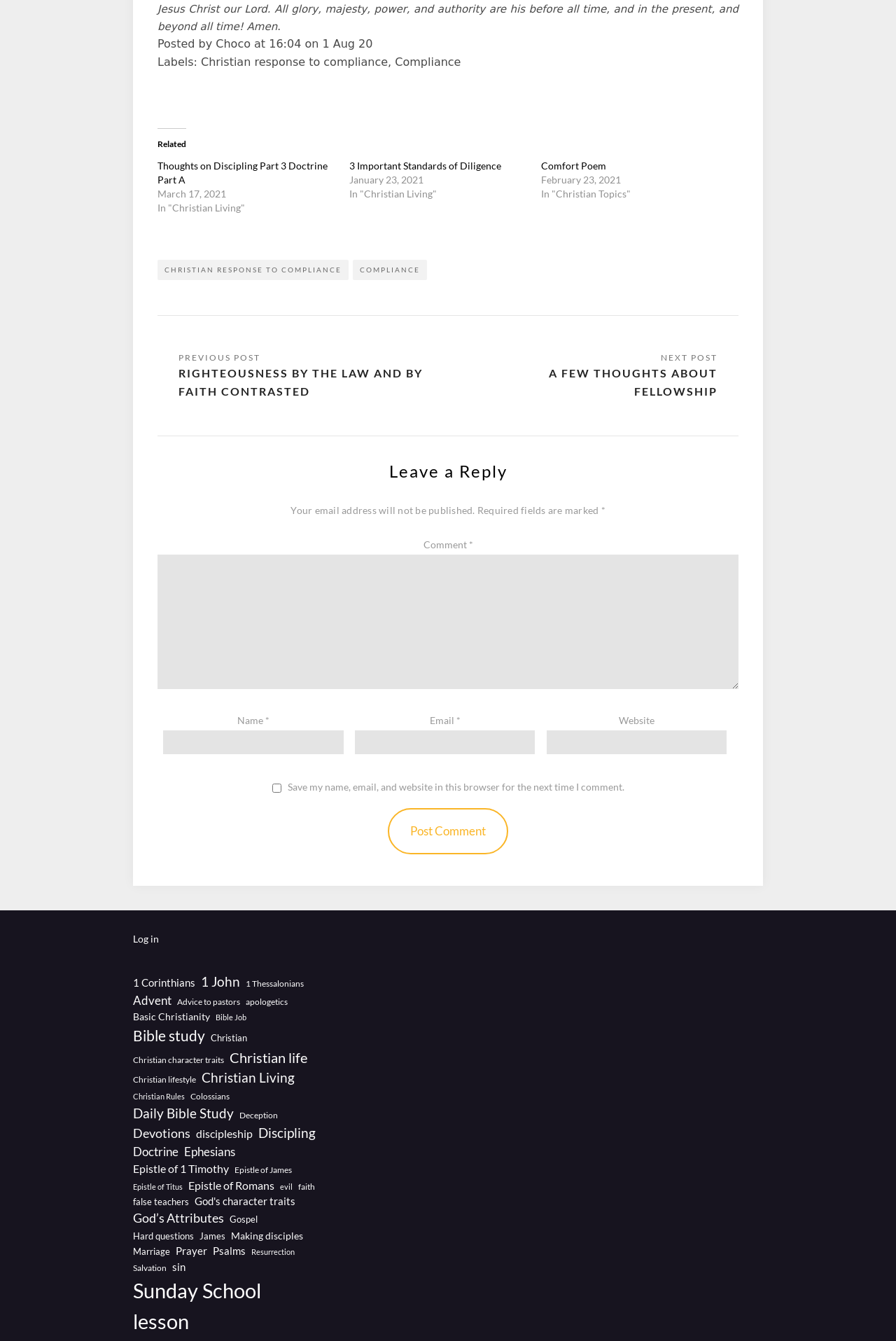Find the bounding box of the web element that fits this description: "Comfort Poem".

[0.604, 0.119, 0.676, 0.128]